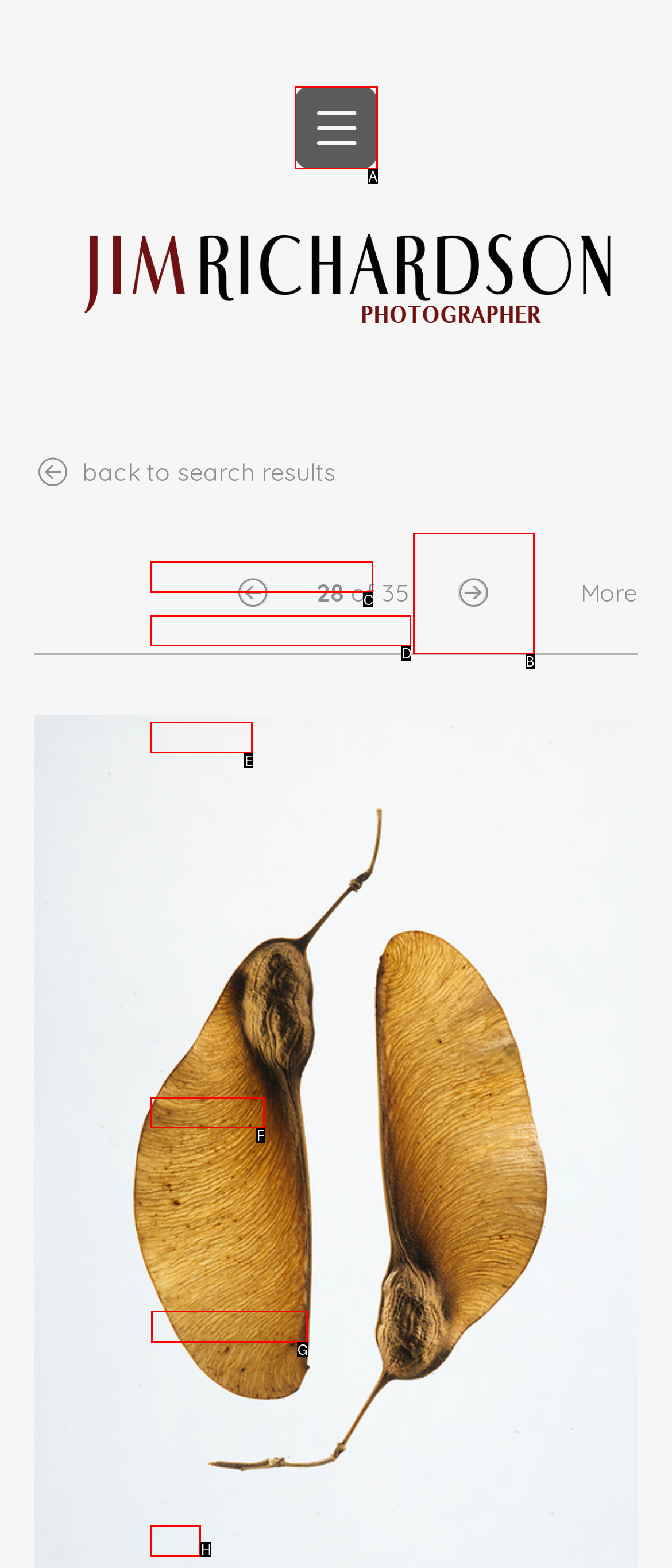Identify the HTML element that should be clicked to accomplish the task: Go to the contact page
Provide the option's letter from the given choices.

G